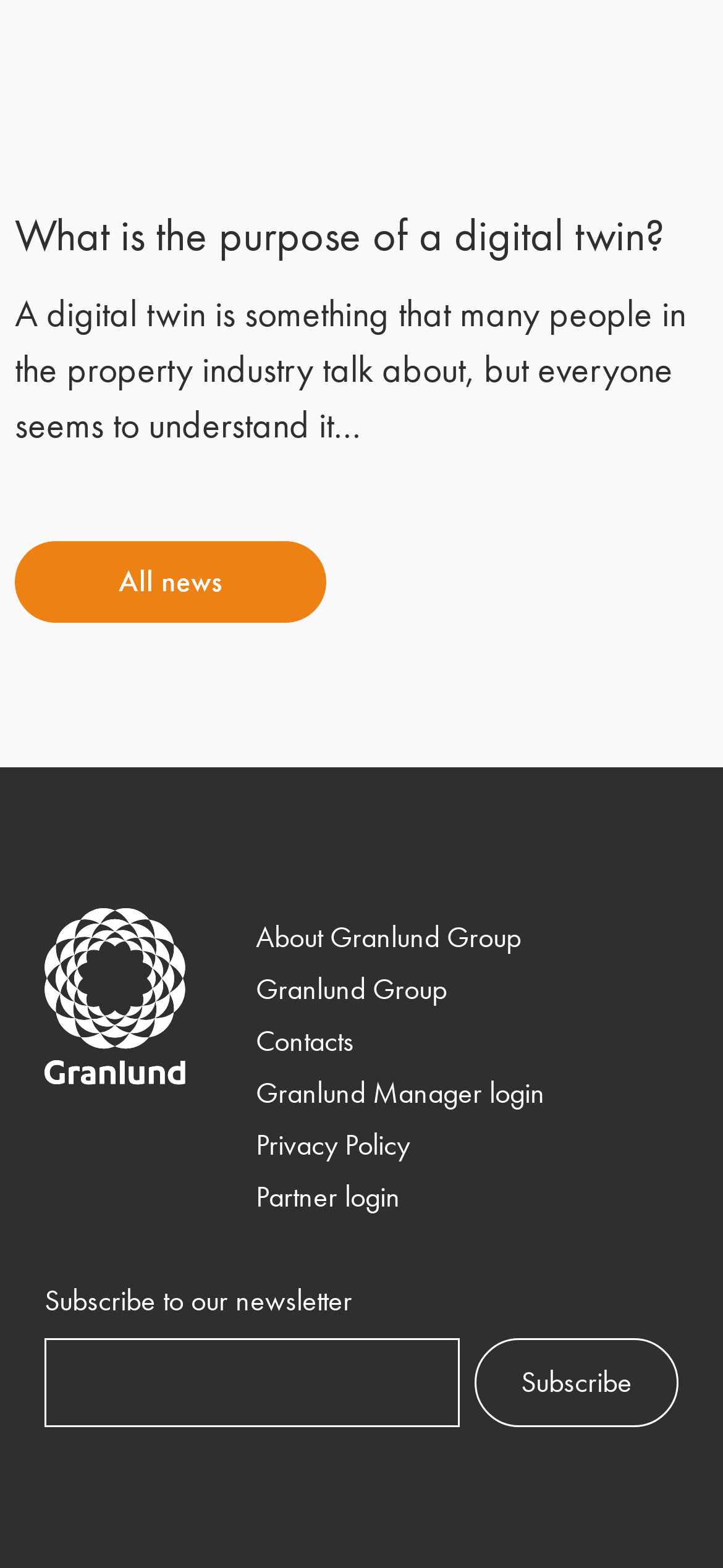Please identify the bounding box coordinates of the area that needs to be clicked to fulfill the following instruction: "View Company insights."

None